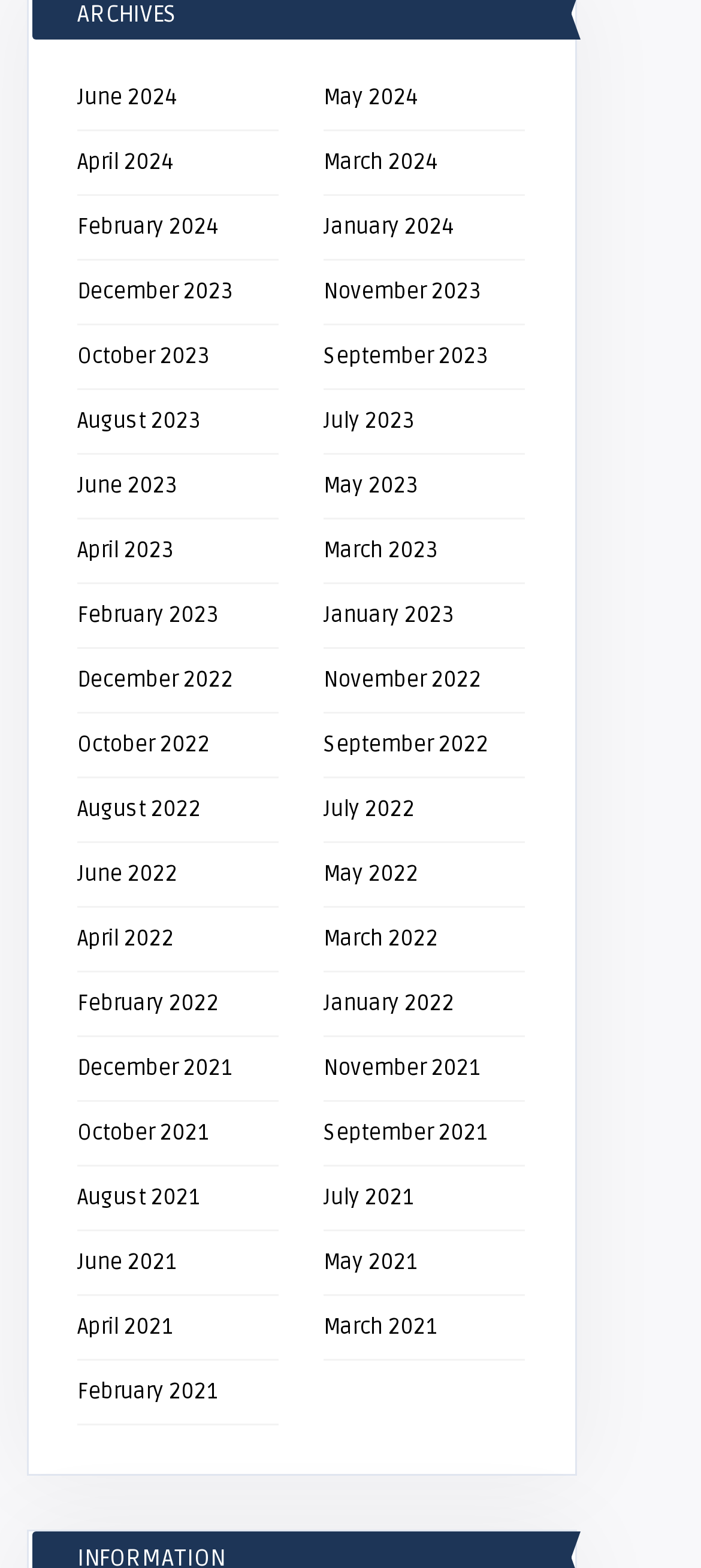Provide the bounding box for the UI element matching this description: "September 2023".

[0.462, 0.219, 0.695, 0.236]